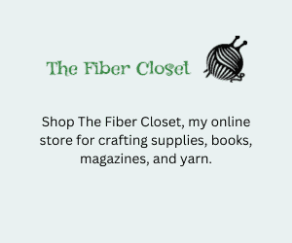Formulate a detailed description of the image content.

The image features a promotional banner for "The Fiber Closet," an online store dedicated to crafting enthusiasts. The title, displayed in a whimsical green font, captures attention with its playful design. Below the title, a black-and-white illustration of a ball of yarn adds a charming touch, symbolizing the store's focus on fiber arts. The accompanying text invites visitors to explore a variety of products, including crafting supplies, books, magazines, and yarn, enticing both beginners and experienced crafters to shop. This engaging visual combines a clear call to action with a creative aesthetic, making it an appealing introduction to the store's offerings.